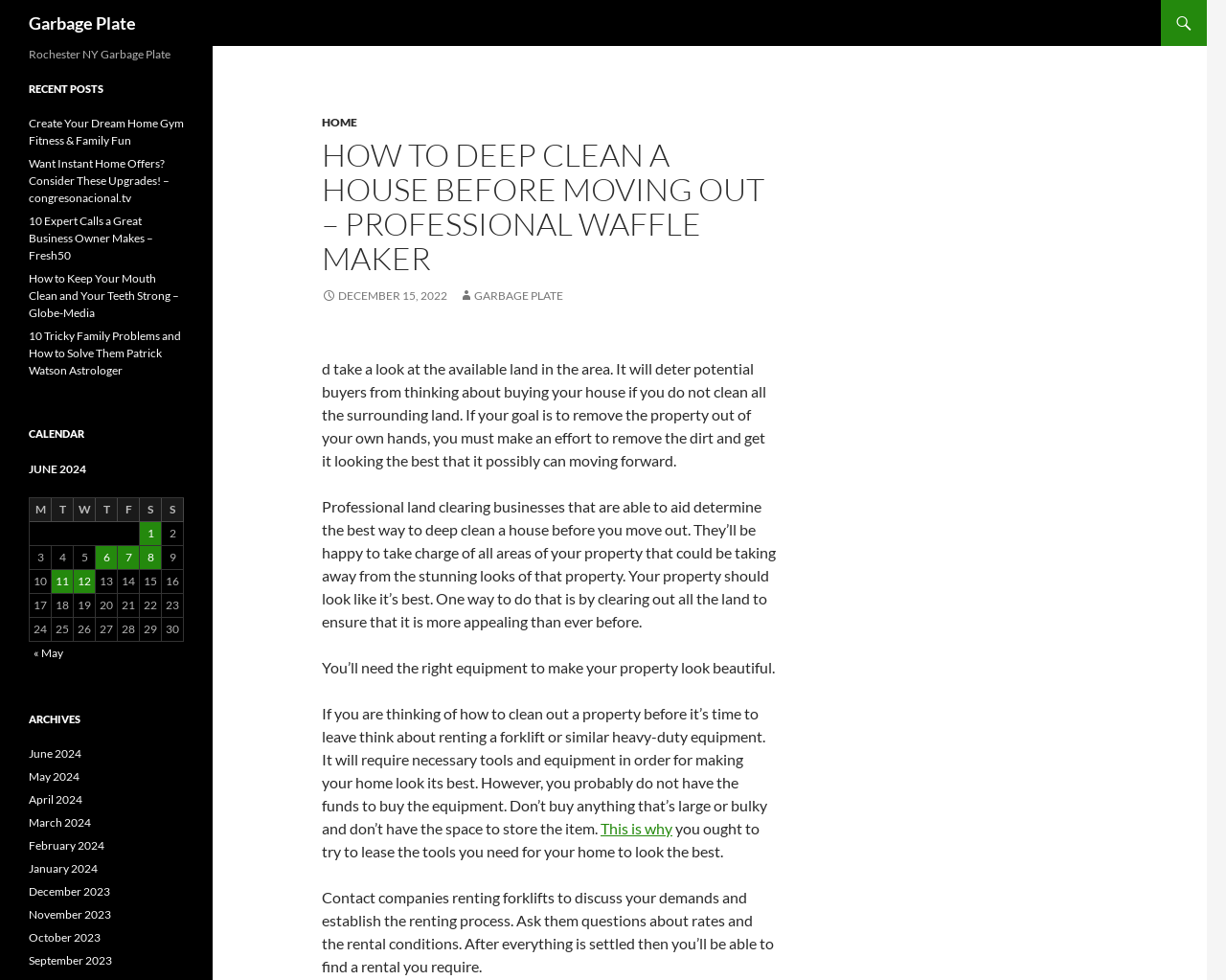Locate the bounding box coordinates of the element that should be clicked to execute the following instruction: "Read the article about 'HOW TO DEEP CLEAN A HOUSE BEFORE MOVING OUT'".

[0.262, 0.141, 0.633, 0.282]